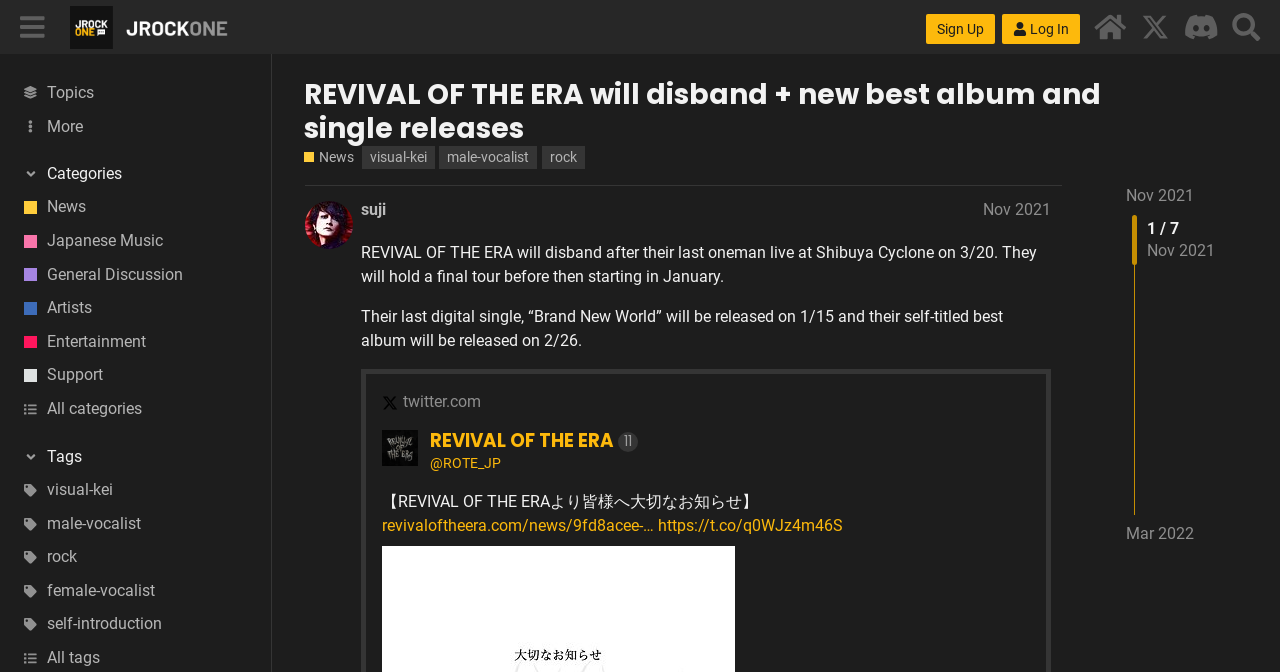Please provide the bounding box coordinates for the element that needs to be clicked to perform the following instruction: "Explore the 'Categories' section". The coordinates should be given as four float numbers between 0 and 1, i.e., [left, top, right, bottom].

[0.016, 0.243, 0.196, 0.275]